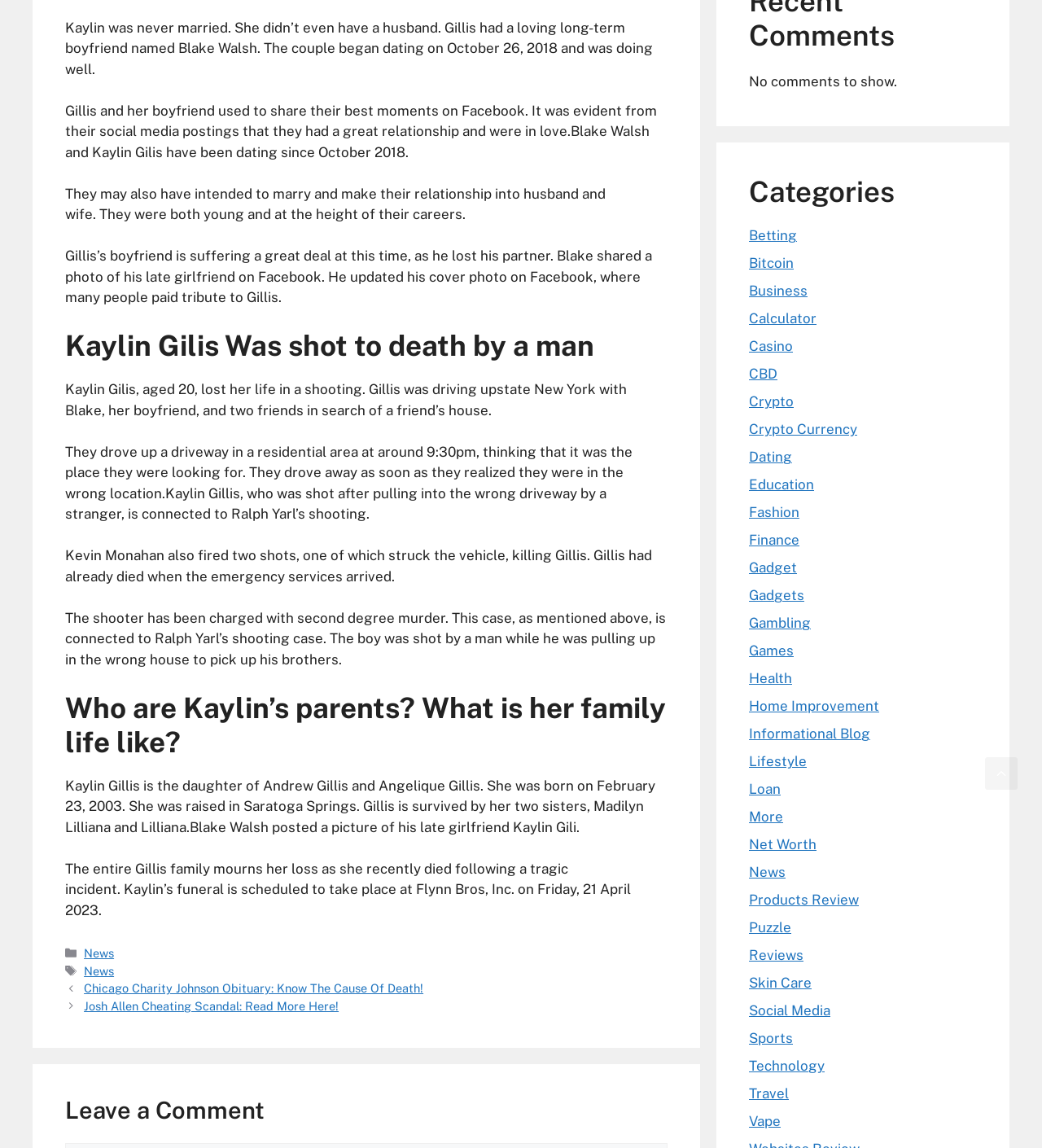Give a concise answer using only one word or phrase for this question:
Who was Kaylin Gillis's boyfriend?

Blake Walsh